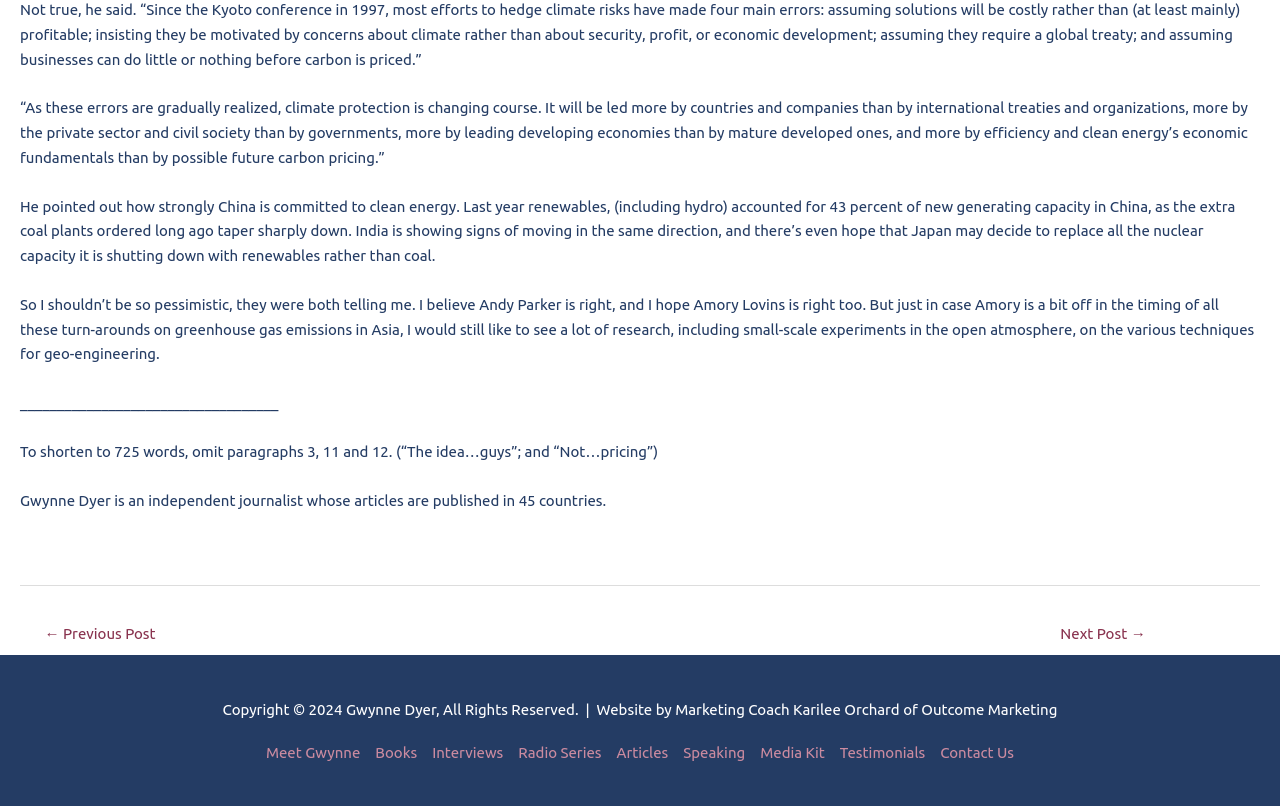Locate the bounding box coordinates of the area to click to fulfill this instruction: "go to previous post". The bounding box should be presented as four float numbers between 0 and 1, in the order [left, top, right, bottom].

[0.017, 0.766, 0.139, 0.81]